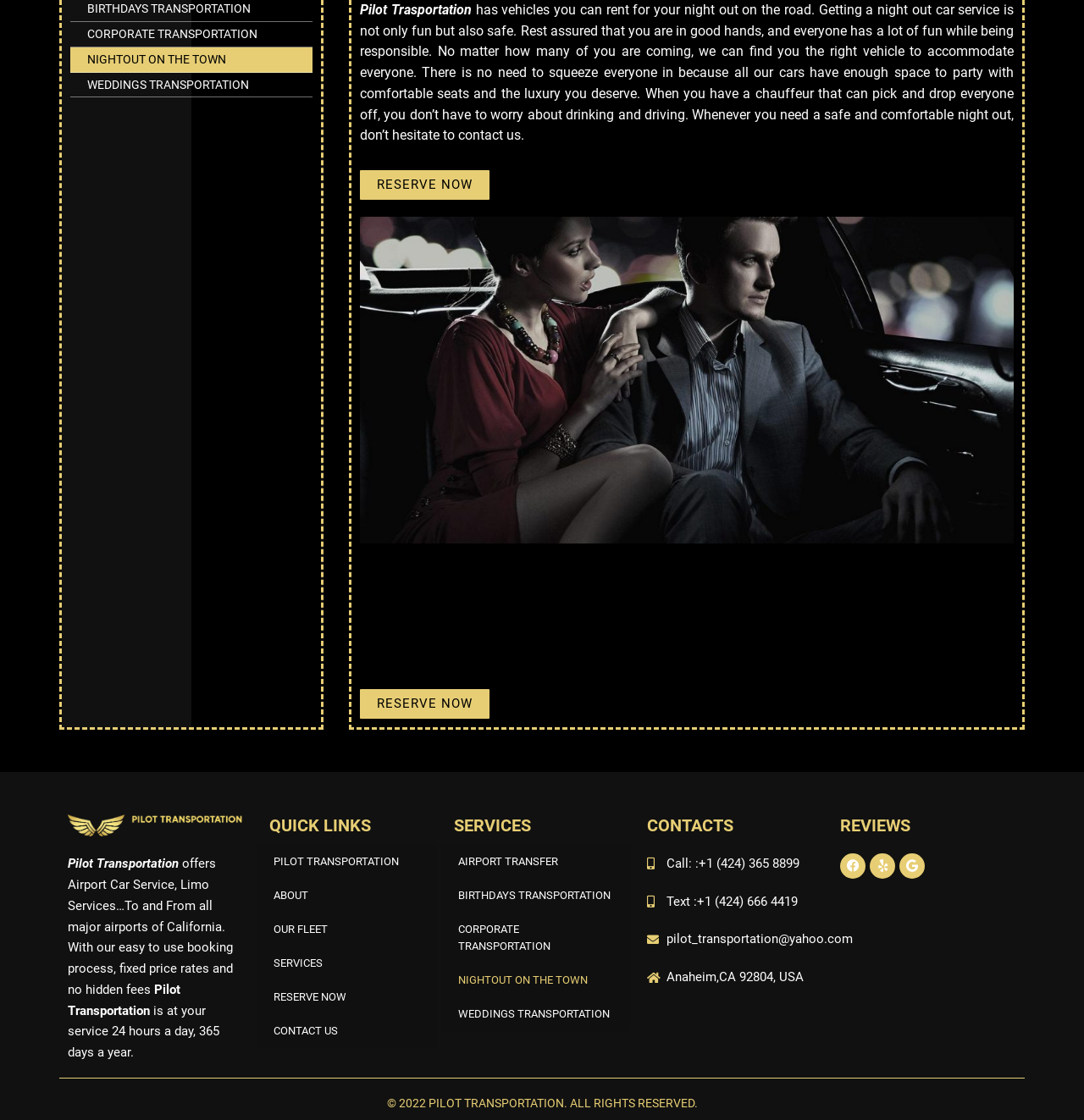Extract the bounding box coordinates of the UI element described: "Text :+1 (424) 666 4419". Provide the coordinates in the format [left, top, right, bottom] with values ranging from 0 to 1.

[0.597, 0.796, 0.759, 0.814]